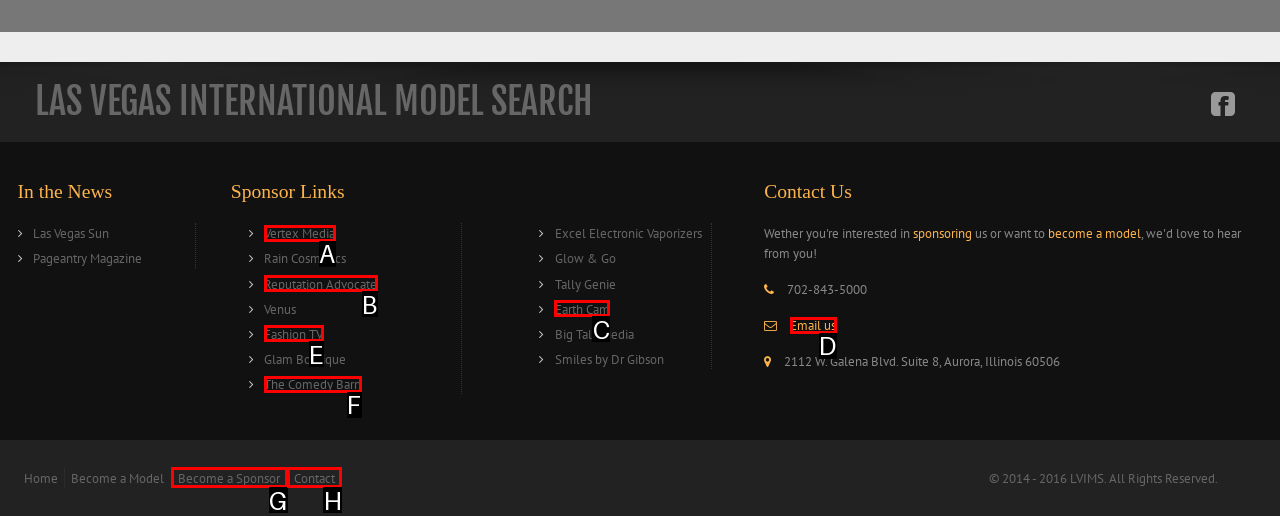From the available choices, determine which HTML element fits this description: Email us Respond with the correct letter.

D